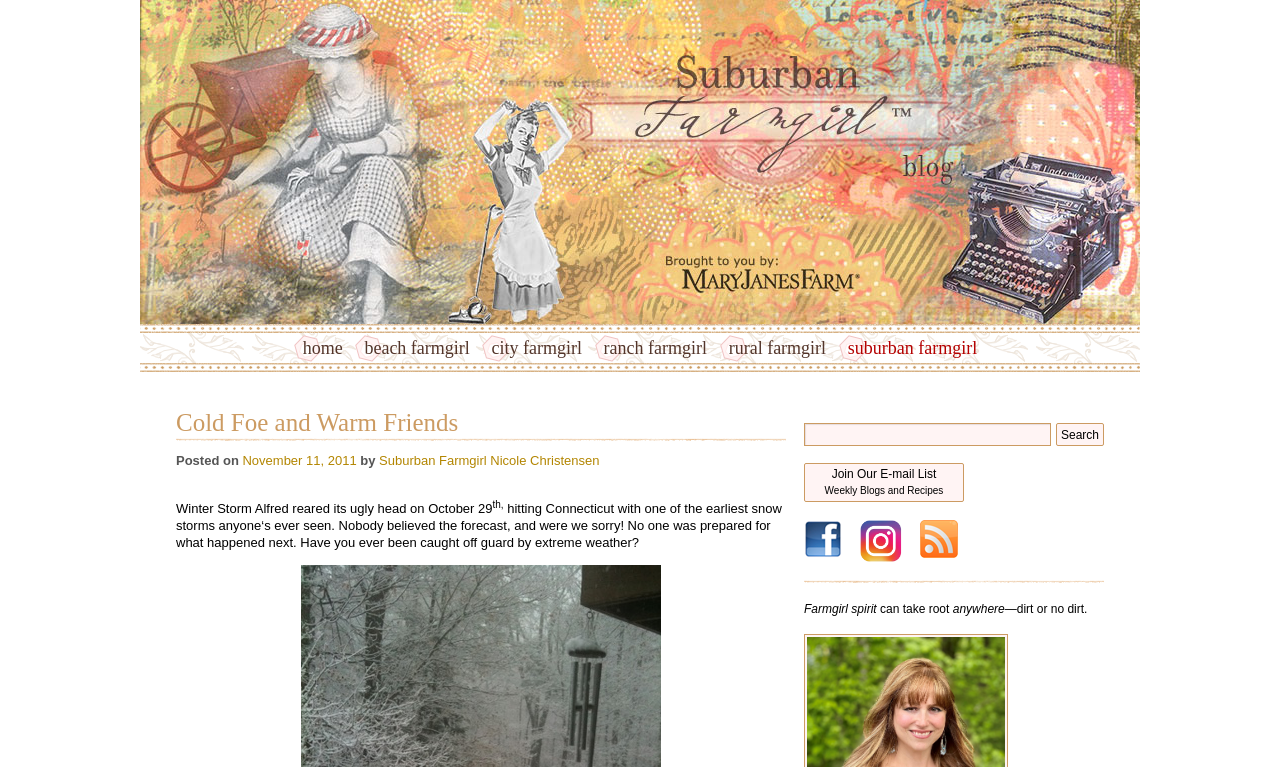Select the bounding box coordinates of the element I need to click to carry out the following instruction: "subscribe to the Farmgirl Bloggers Feed".

[0.719, 0.678, 0.748, 0.733]